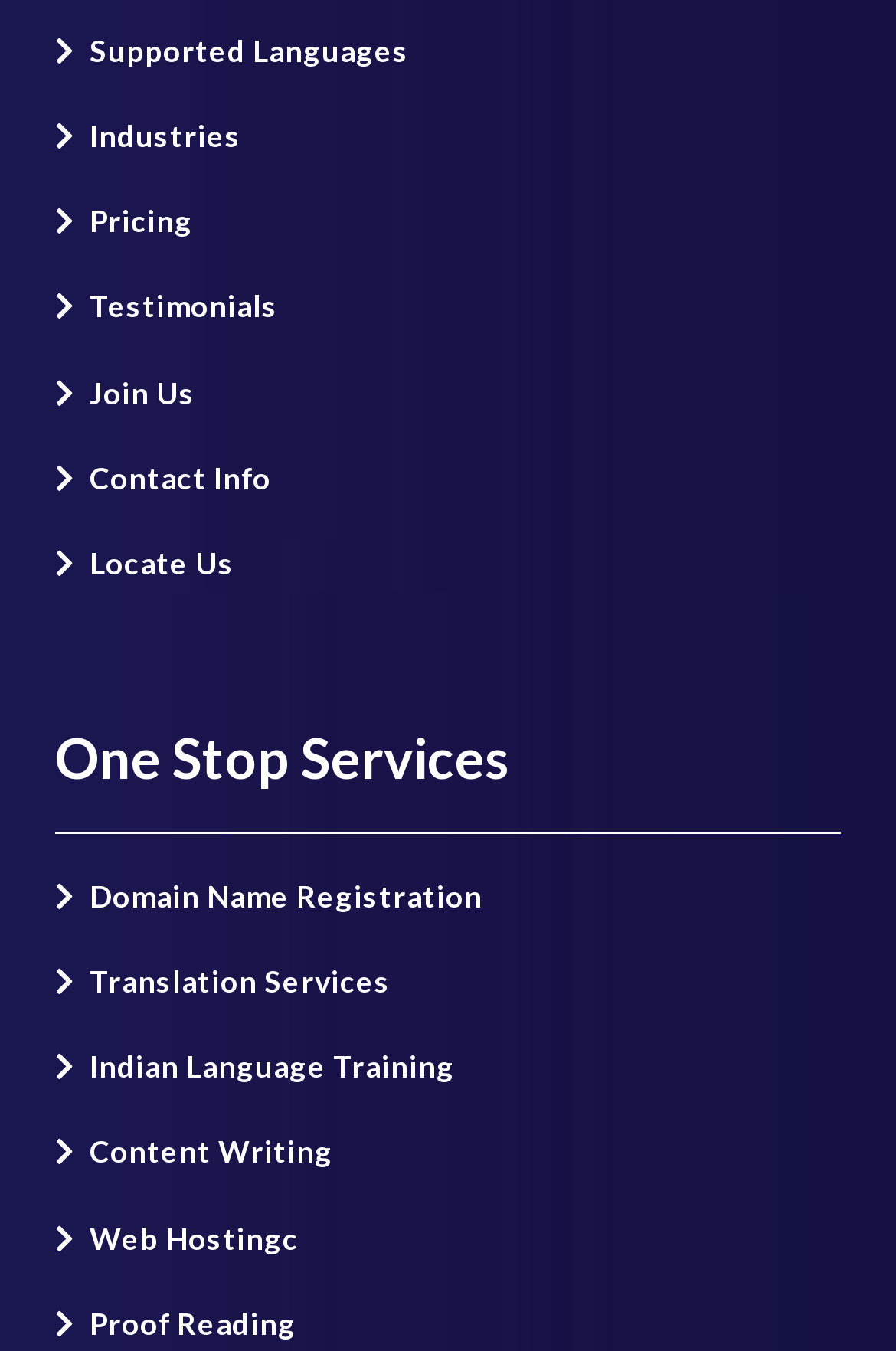What services are offered by this company?
Using the visual information, reply with a single word or short phrase.

Domain registration, translation, etc.